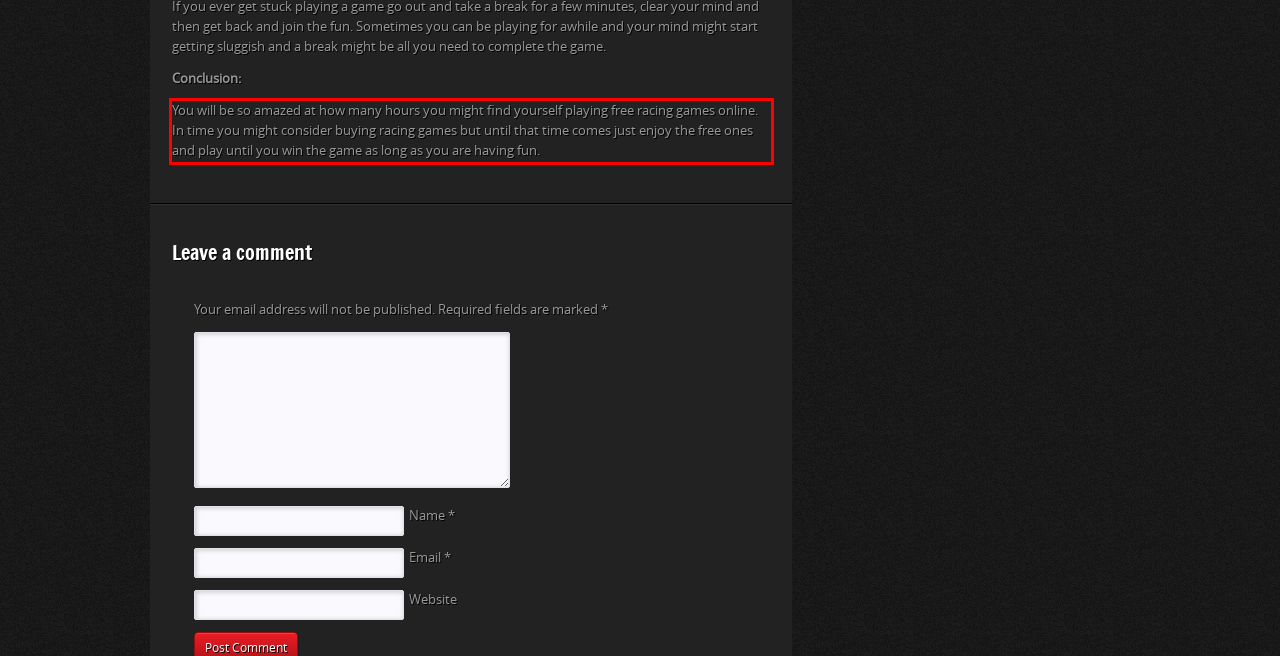Examine the webpage screenshot, find the red bounding box, and extract the text content within this marked area.

You will be so amazed at how many hours you might find yourself playing free racing games online. In time you might consider buying racing games but until that time comes just enjoy the free ones and play until you win the game as long as you are having fun.